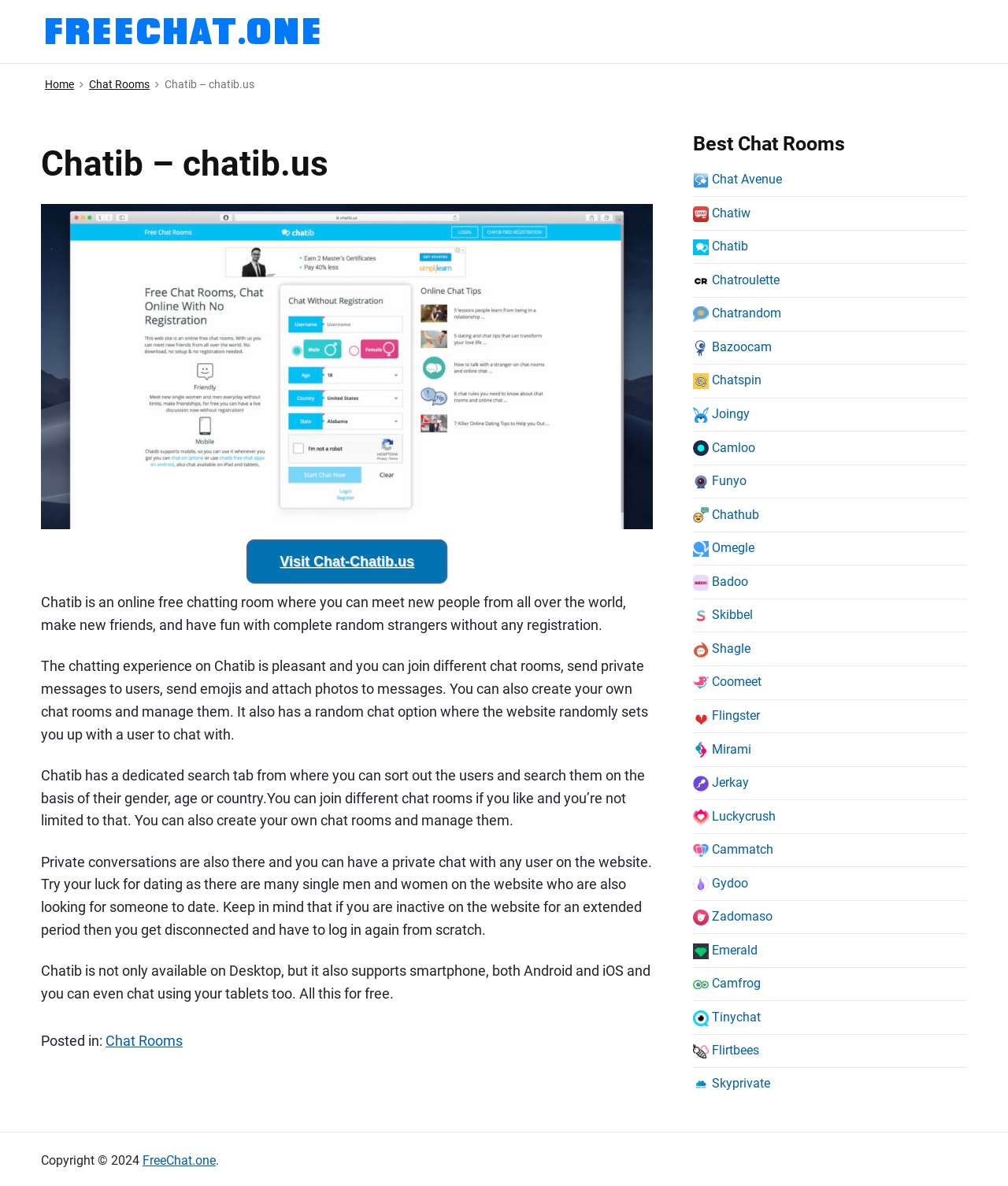Please identify the bounding box coordinates of the element on the webpage that should be clicked to follow this instruction: "Click on the 'Home' link". The bounding box coordinates should be given as four float numbers between 0 and 1, formatted as [left, top, right, bottom].

[0.045, 0.064, 0.073, 0.079]